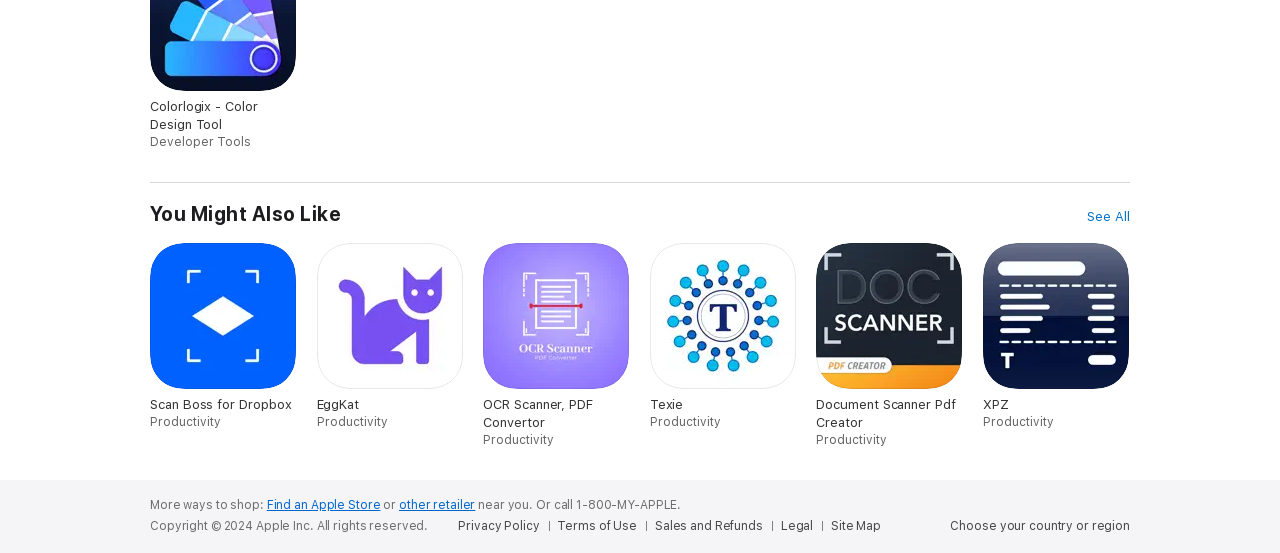Please give the bounding box coordinates of the area that should be clicked to fulfill the following instruction: "Explore Scan Boss for Dropbox". The coordinates should be in the format of four float numbers from 0 to 1, i.e., [left, top, right, bottom].

[0.117, 0.439, 0.232, 0.778]